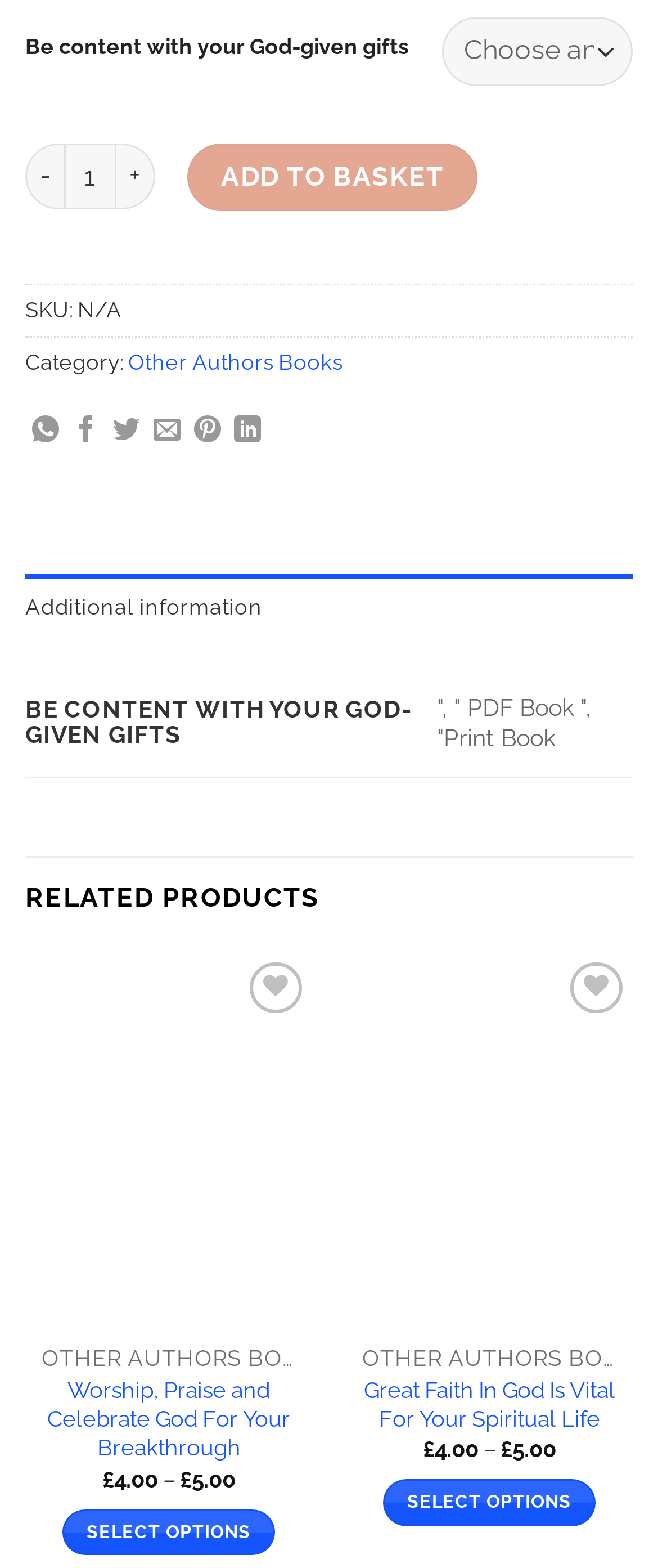Locate the bounding box coordinates of the clickable element to fulfill the following instruction: "Increase the product quantity". Provide the coordinates as four float numbers between 0 and 1 in the format [left, top, right, bottom].

[0.177, 0.091, 0.235, 0.134]